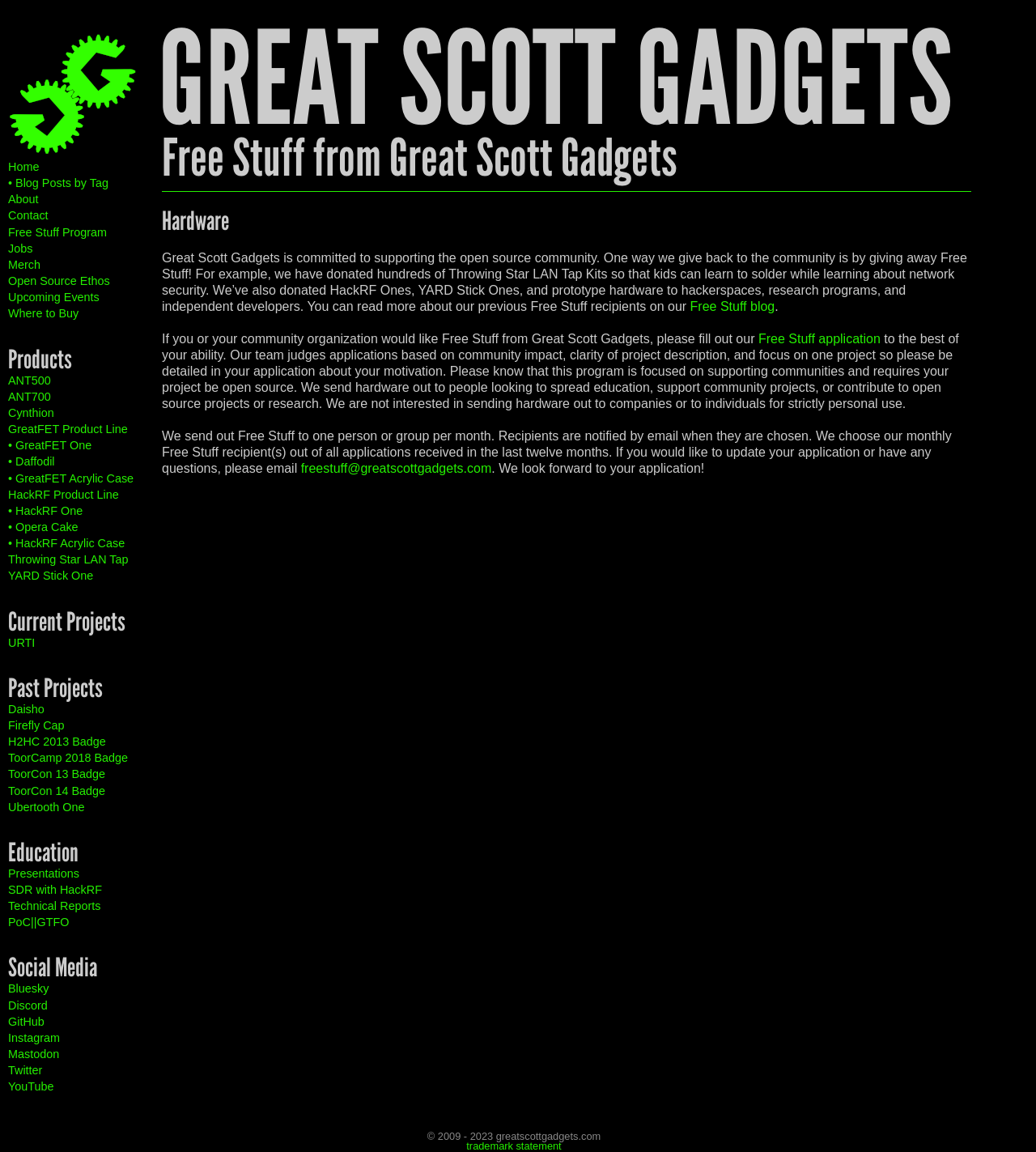Determine the bounding box coordinates for the UI element matching this description: "YARD Stick One".

[0.008, 0.494, 0.09, 0.506]